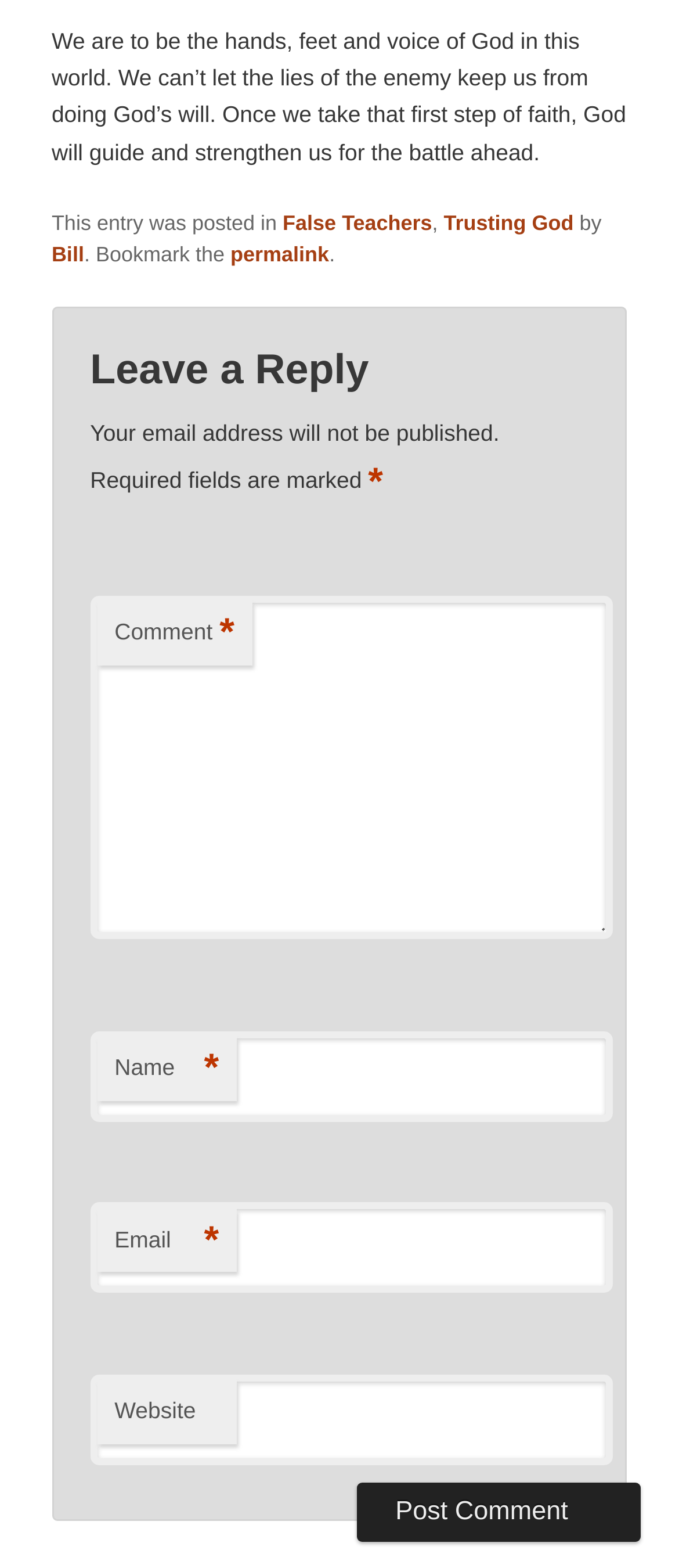Determine the bounding box for the described UI element: "Bill".

[0.076, 0.154, 0.124, 0.17]